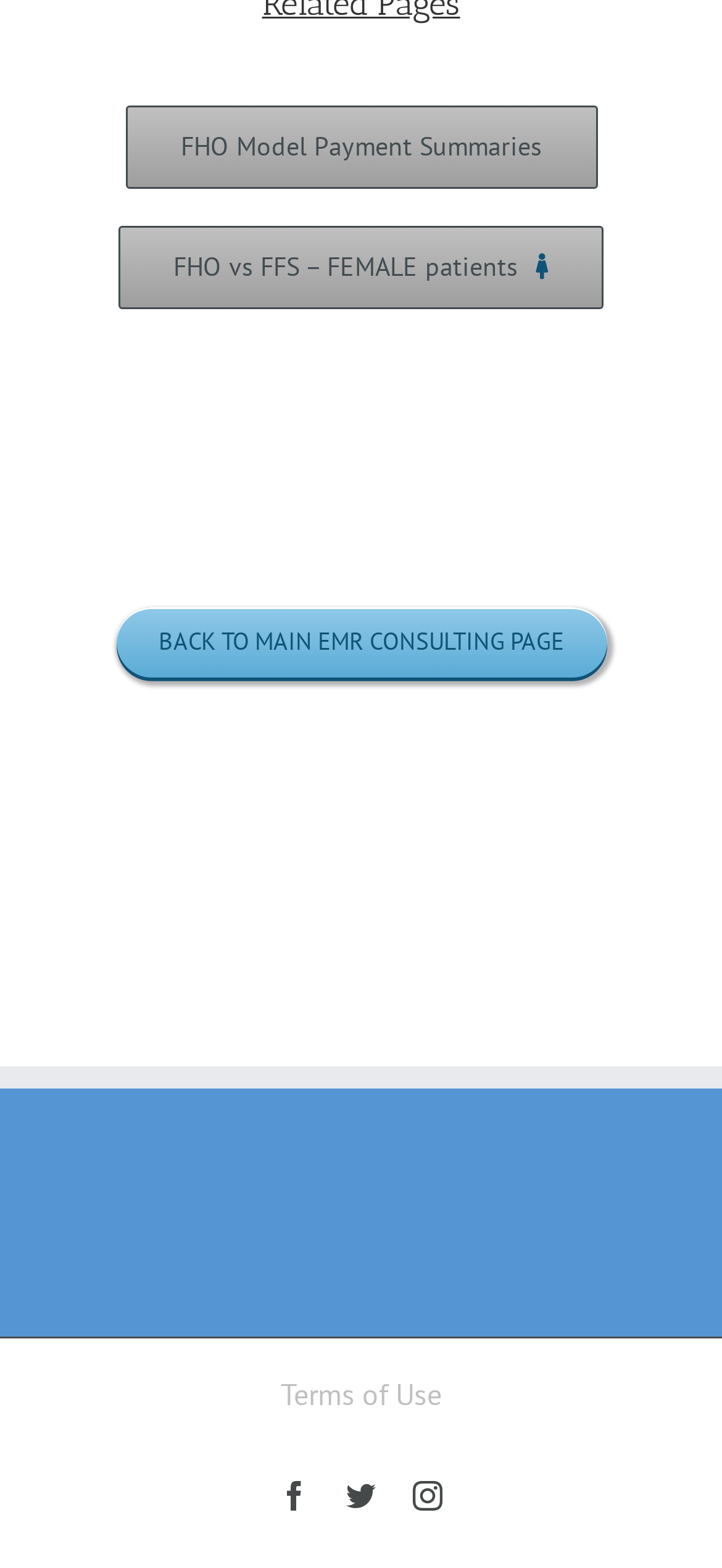What is the last link on the webpage?
Answer the question using a single word or phrase, according to the image.

Instagram